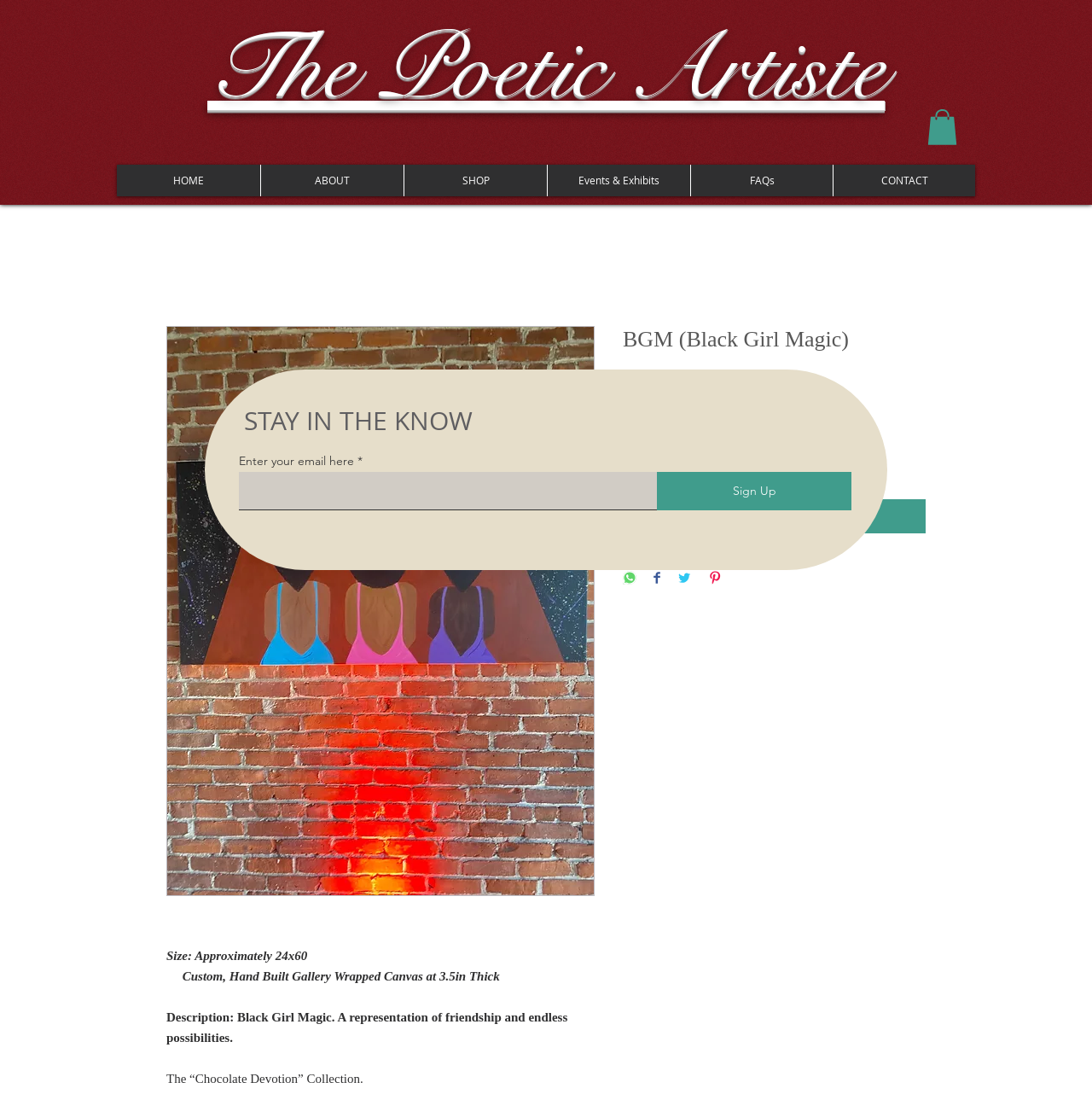Please provide a comprehensive answer to the question below using the information from the image: What is the purpose of the textbox?

I found the answer by looking at the textbox element with the placeholder text 'Enter your email here *'. This suggests that the purpose of the textbox is to enter your email.